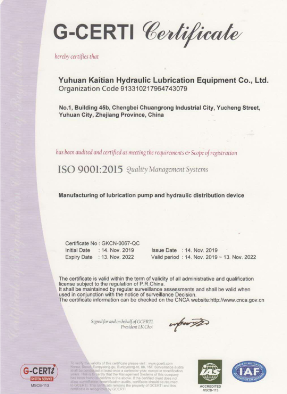What is the standard the company is compliant with?
Using the image as a reference, give an elaborate response to the question.

The certificate specifies that the company is compliant with the ISO 9001:2015 Quality Management Systems standard, which is a widely recognized international standard for quality management.